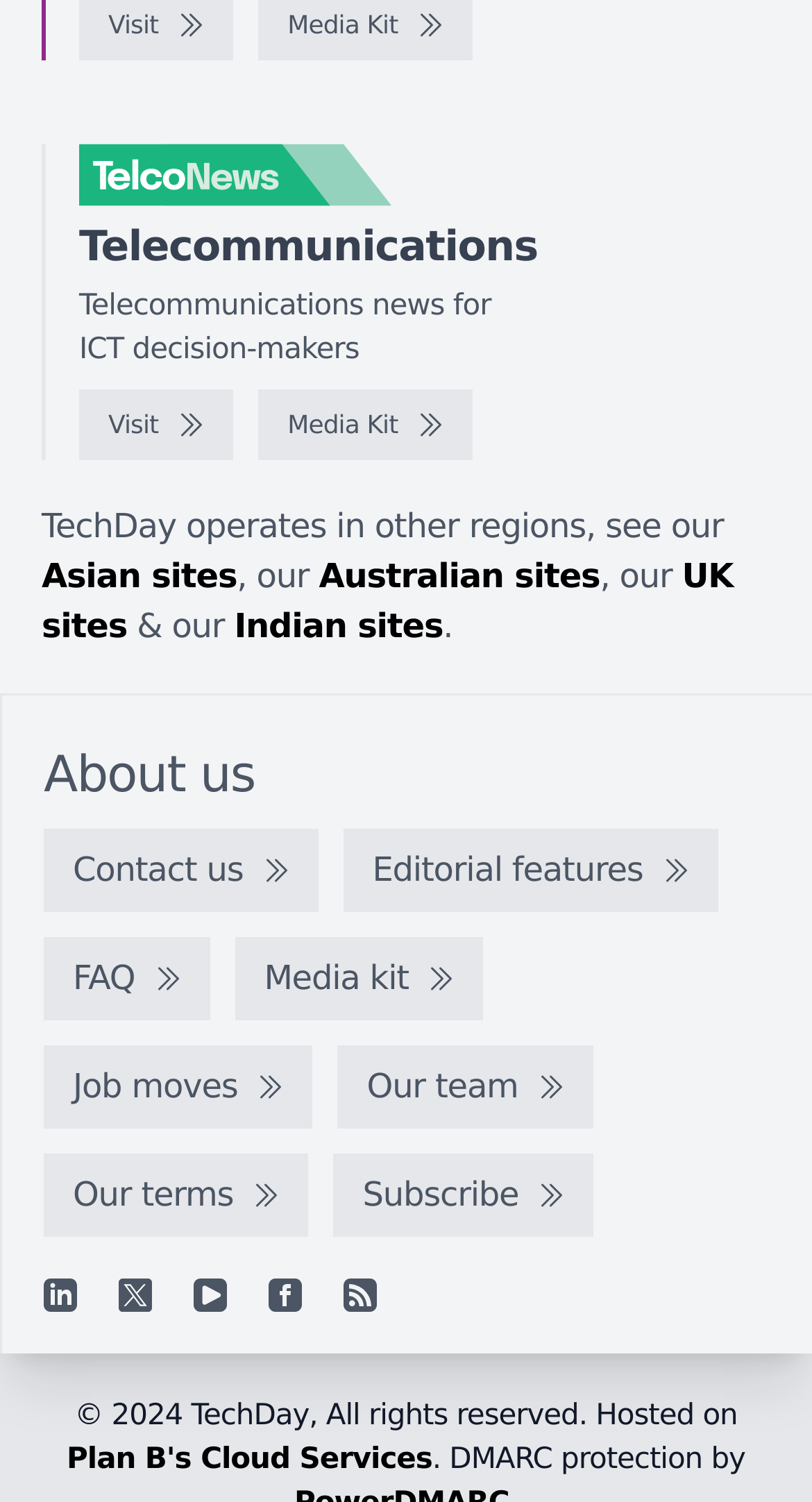Point out the bounding box coordinates of the section to click in order to follow this instruction: "Contact us".

[0.054, 0.552, 0.392, 0.608]